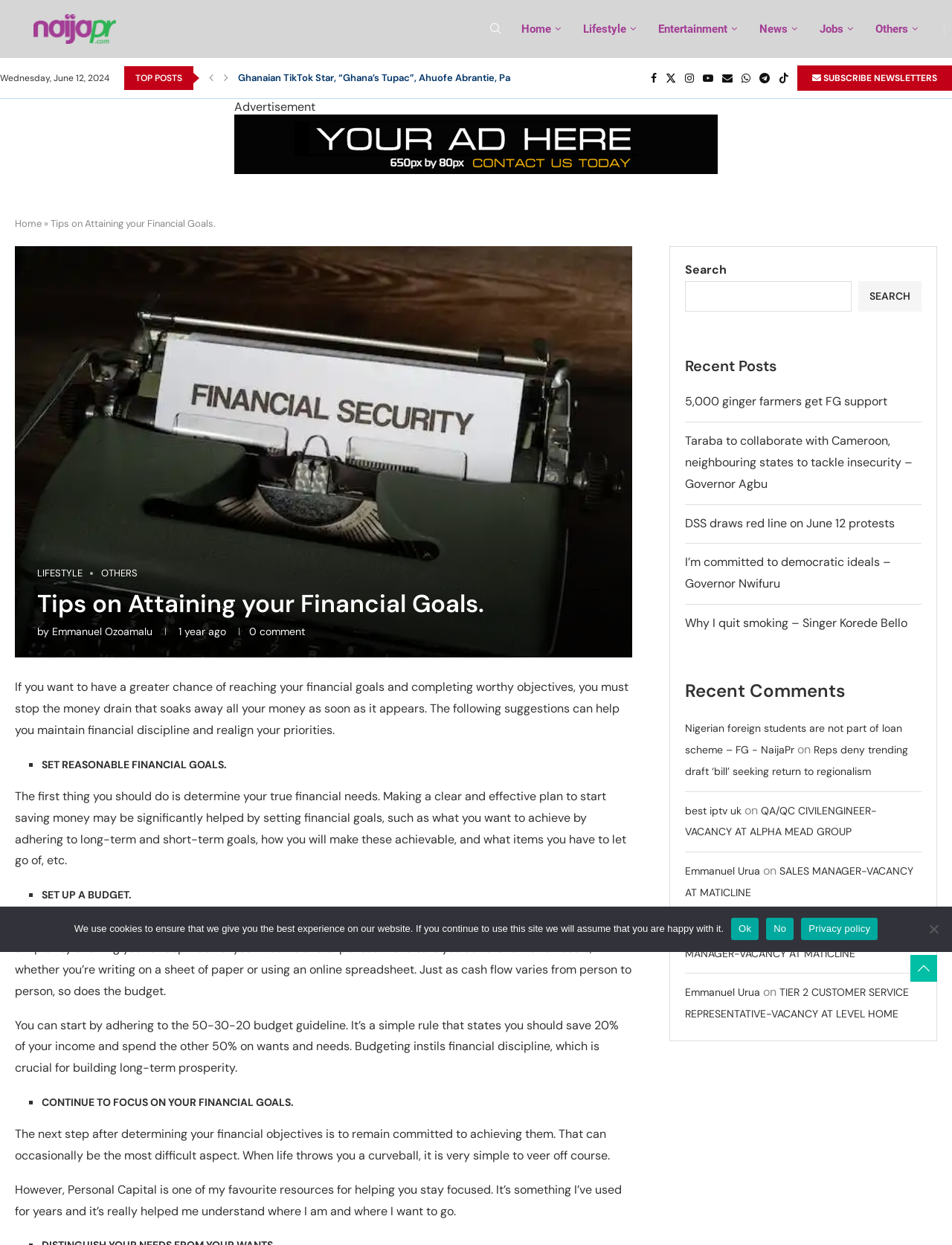Please identify the bounding box coordinates for the region that you need to click to follow this instruction: "Select a category from the dropdown".

None